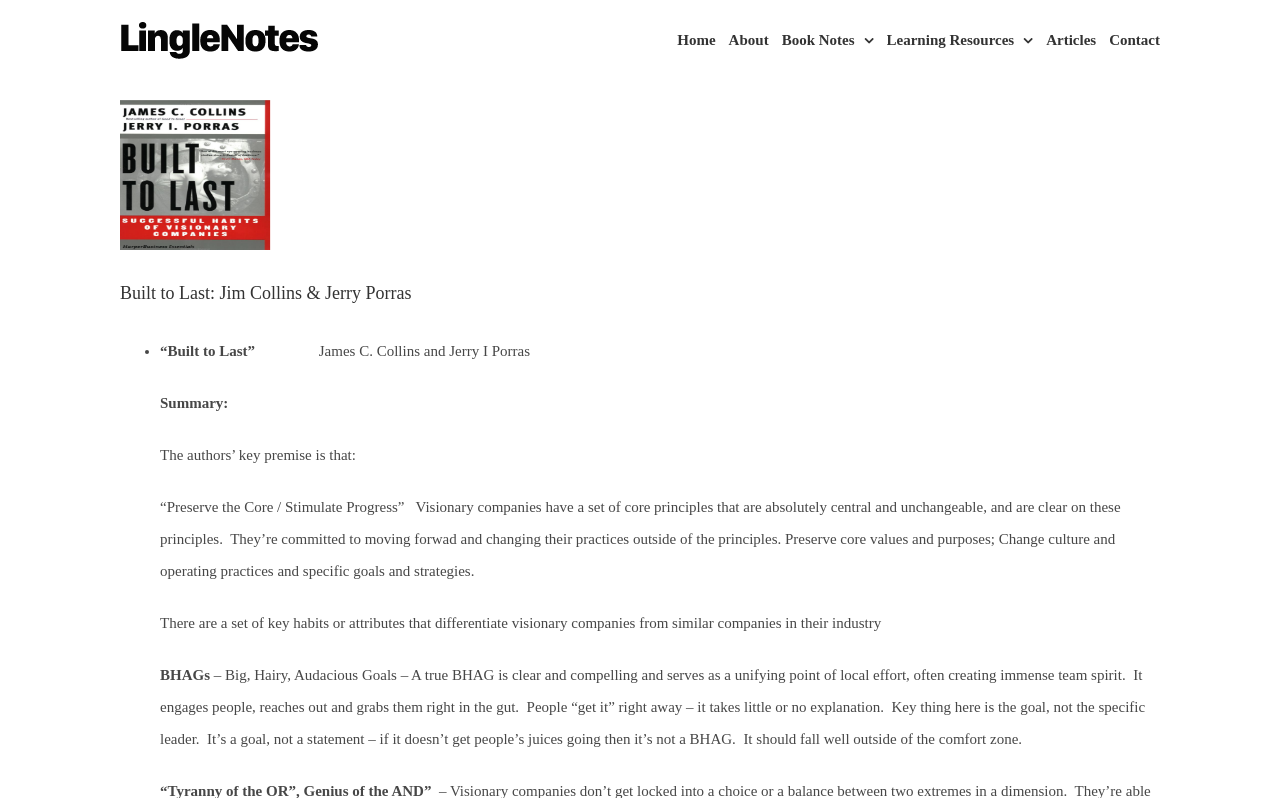What is the key premise of the authors?
Provide an in-depth answer to the question, covering all aspects.

The key premise of the authors can be found in the static text element '“Preserve the Core / Stimulate Progress”' which is a part of the book summary.